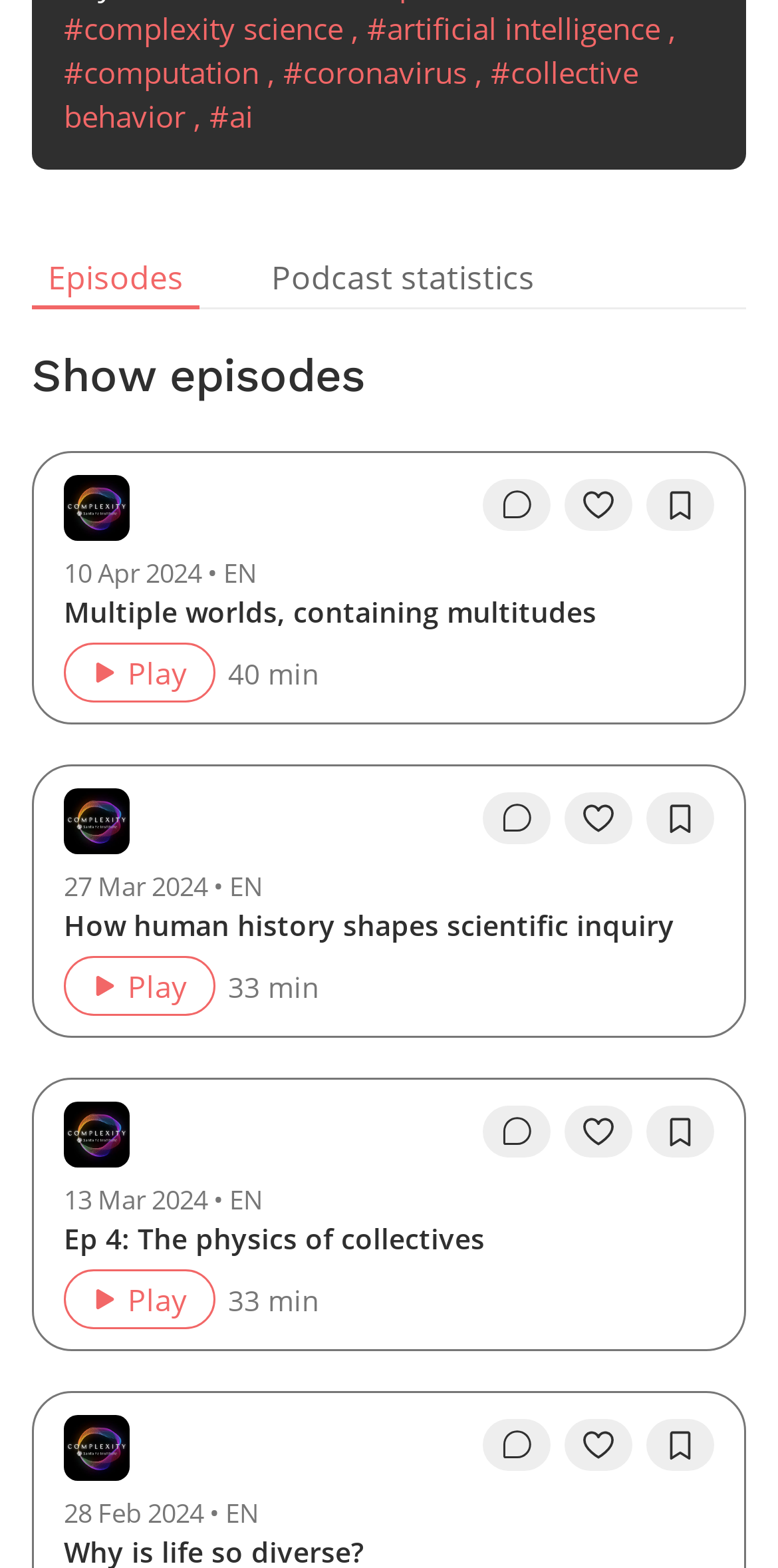Find the bounding box coordinates for the HTML element described in this sentence: "How To Raise Livestock Review". Provide the coordinates as four float numbers between 0 and 1, in the format [left, top, right, bottom].

None